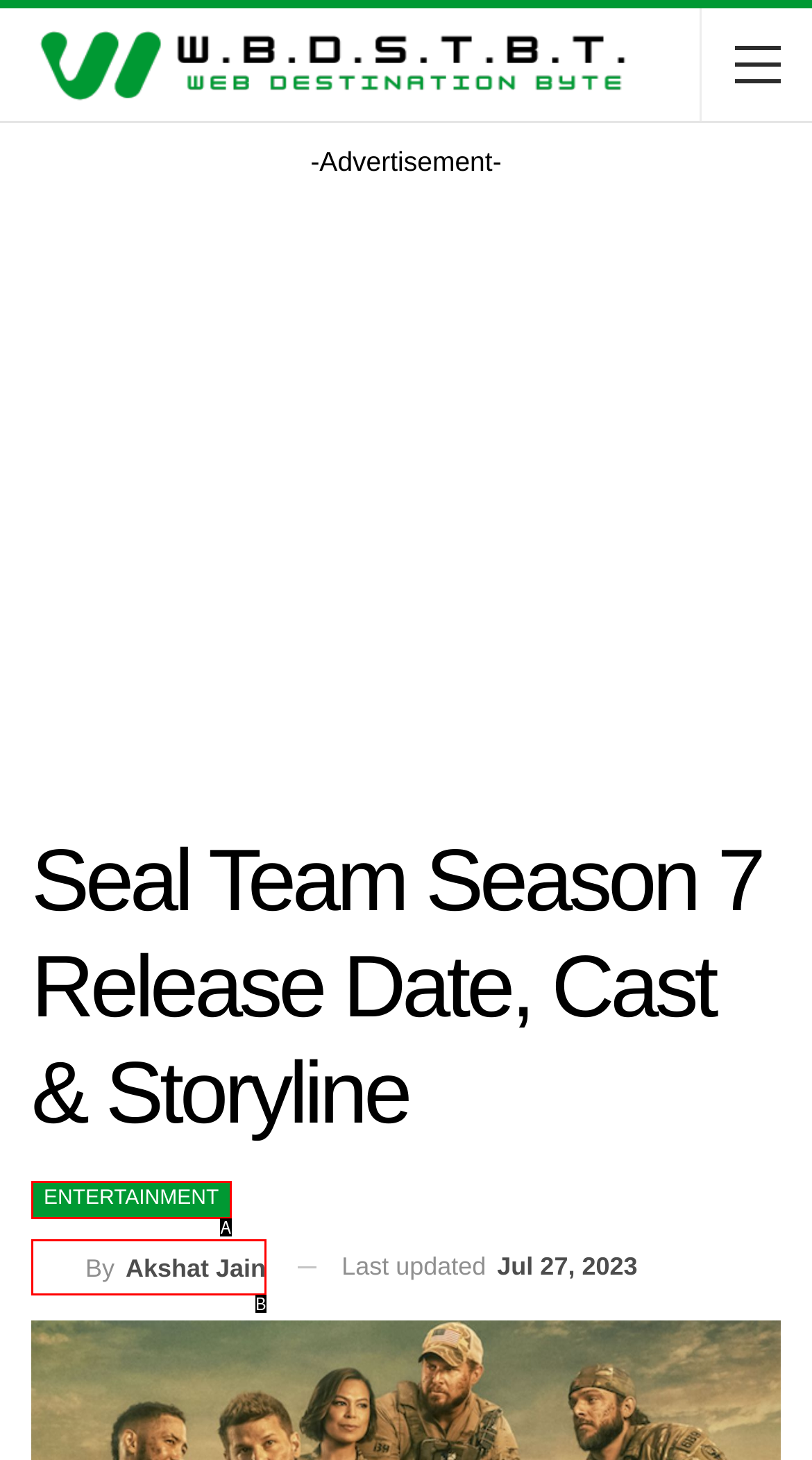Match the HTML element to the given description: By Akshat Jain
Indicate the option by its letter.

B